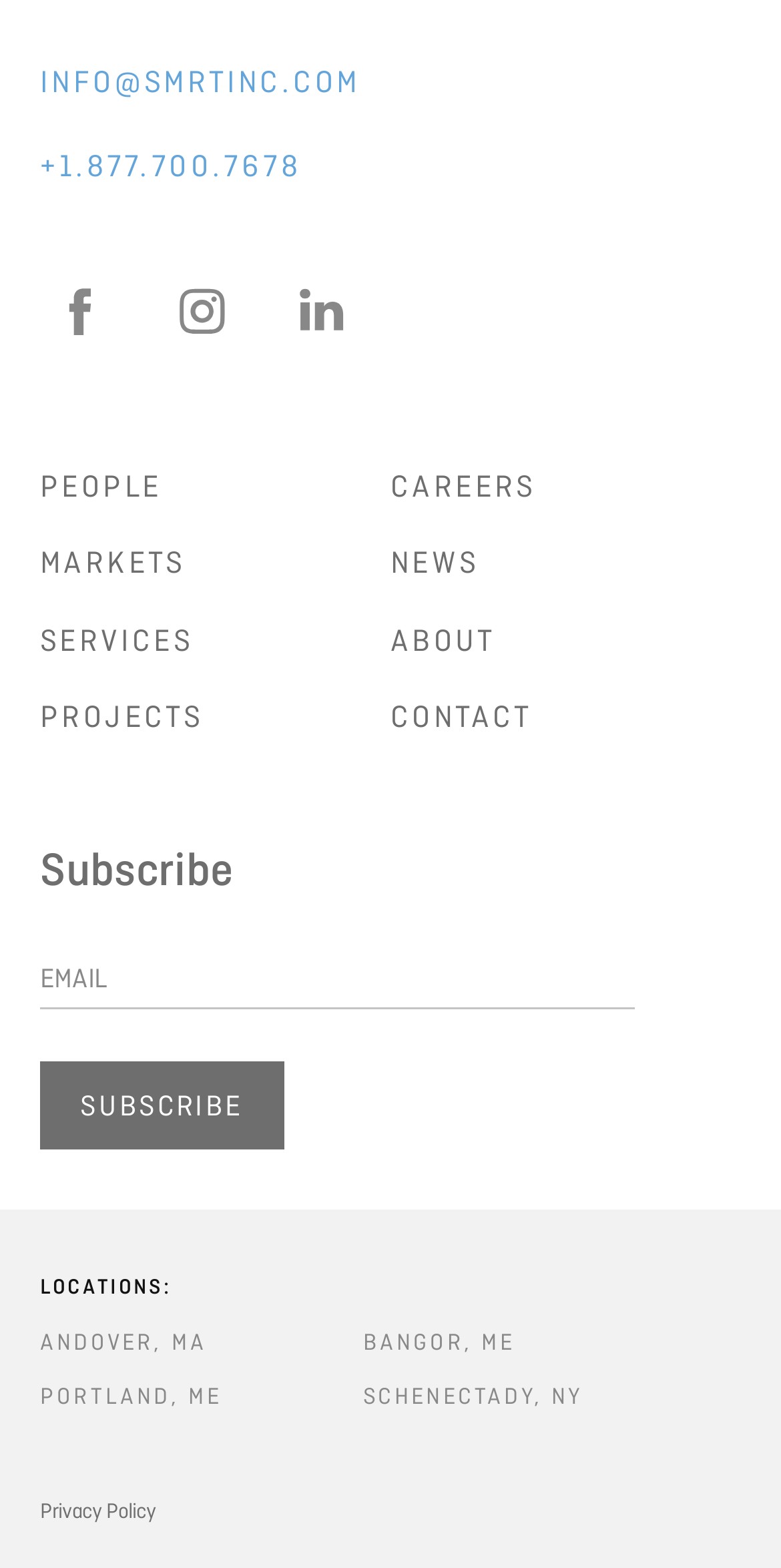Please give the bounding box coordinates of the area that should be clicked to fulfill the following instruction: "Click on the ANDOVER, MA link". The coordinates should be in the format of four float numbers from 0 to 1, i.e., [left, top, right, bottom].

[0.051, 0.845, 0.439, 0.867]